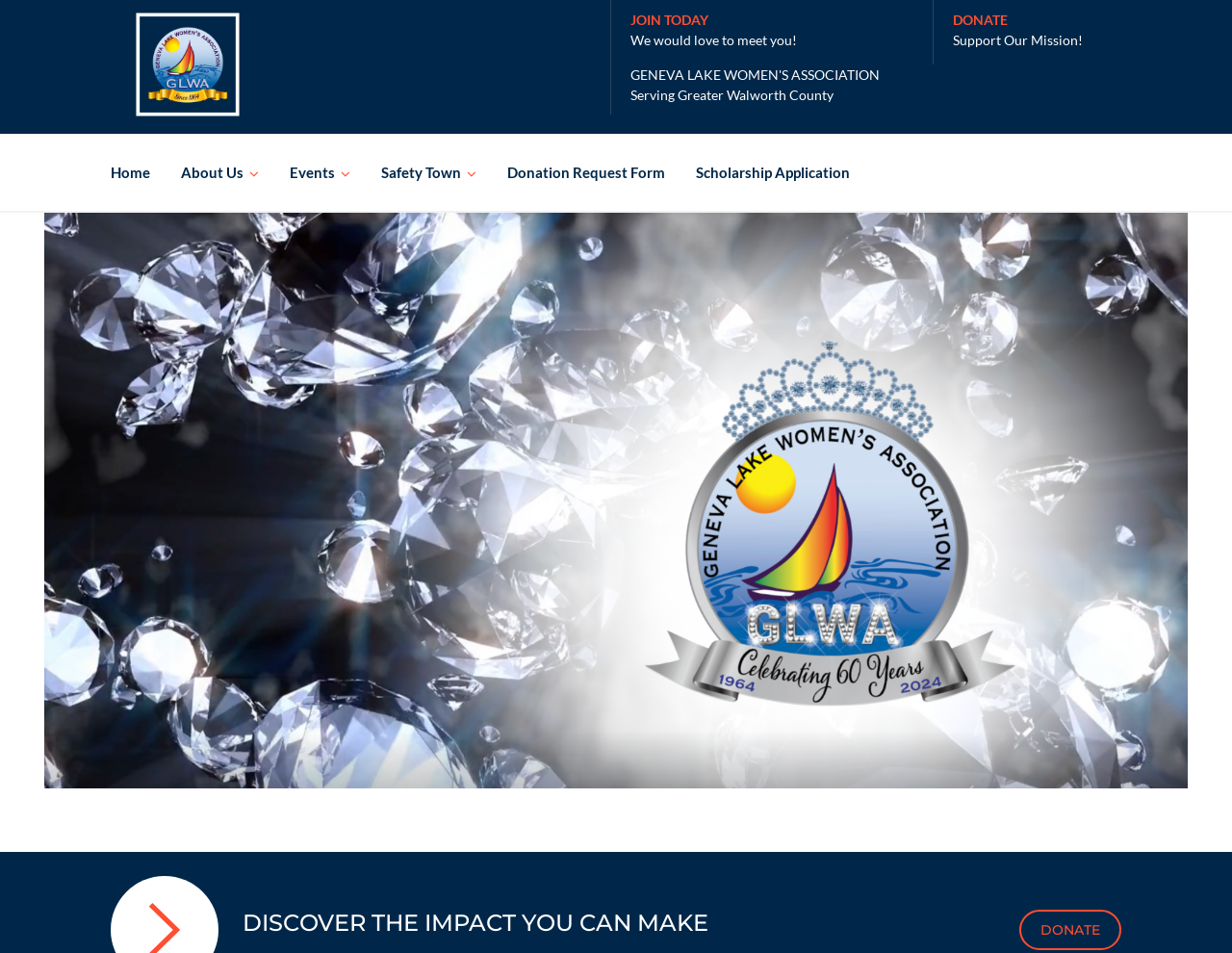Produce a meticulous description of the webpage.

The webpage is the fourth page of the Geneva Lake Women's Association website. At the top left, there is a logo of the association, which is an image with a link to the organization's main page. 

Below the logo, there are six navigation links: "Home", "About Us", "Events", "Safety Town", "Donation Request Form", and "Scholarship Application". These links are aligned horizontally and take up about half of the screen width.

To the right of the navigation links, there are three sections with headings. The first section has a heading "JOIN TODAY We would love to meet you!" with a link to learn more. The second section has a heading "GENEVA LAKE WOMEN'S ASSOCIATION Serving Greater Walworth County", which appears to be a brief description of the organization. The third section has a heading "DONATE Support Our Mission!" with a link to donate.

At the bottom of the page, there is a call-to-action heading "DISCOVER THE IMPACT YOU CAN MAKE" and a "DONATE" link at the bottom right corner.